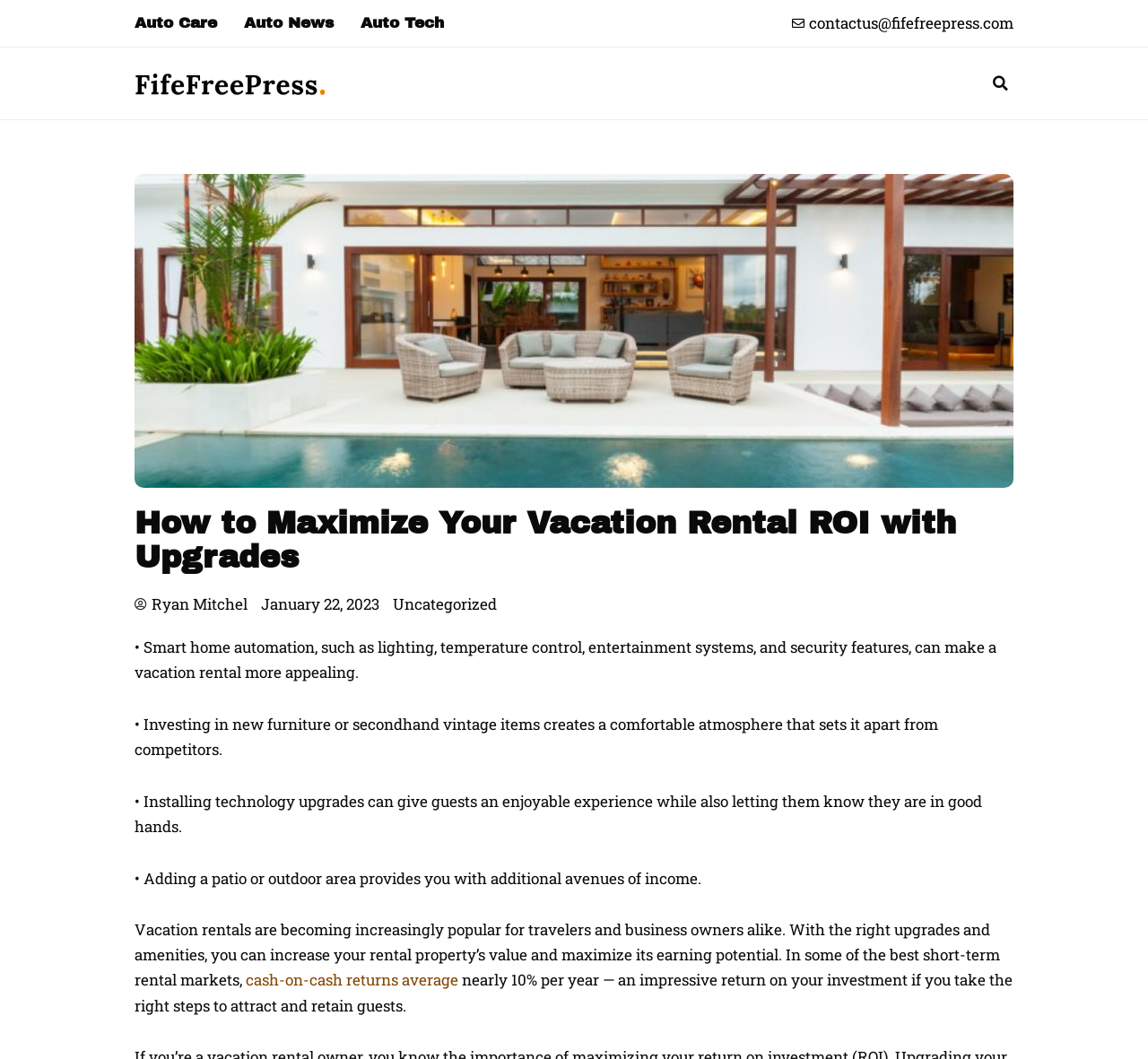Provide the bounding box coordinates for the UI element that is described as: "Uncategorized".

[0.342, 0.561, 0.433, 0.58]